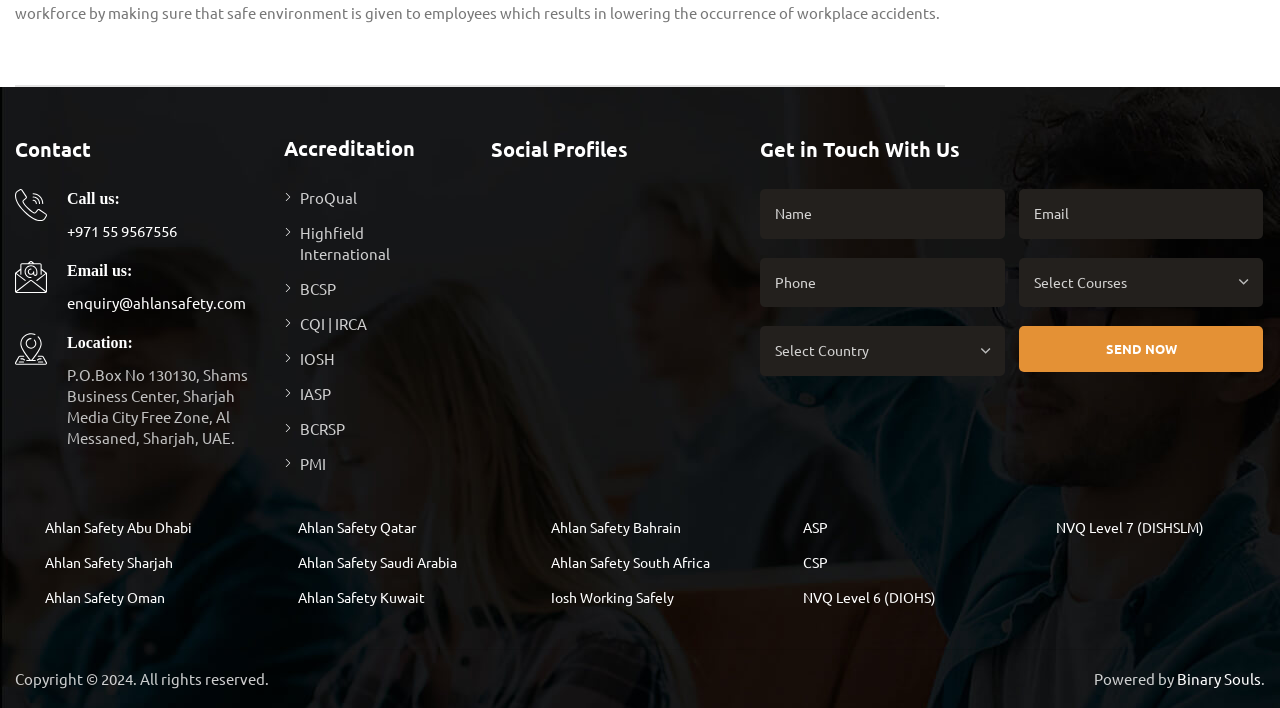What is the location of Ahlan Safety?
Can you provide a detailed and comprehensive answer to the question?

The location of Ahlan Safety is mentioned under the 'Location:' heading, which is a subheading under the 'Contact' section. The full address is 'P.O.Box No 130130, Shams Business Center, Sharjah Media City Free Zone, Al Messaned, Sharjah, UAE'.